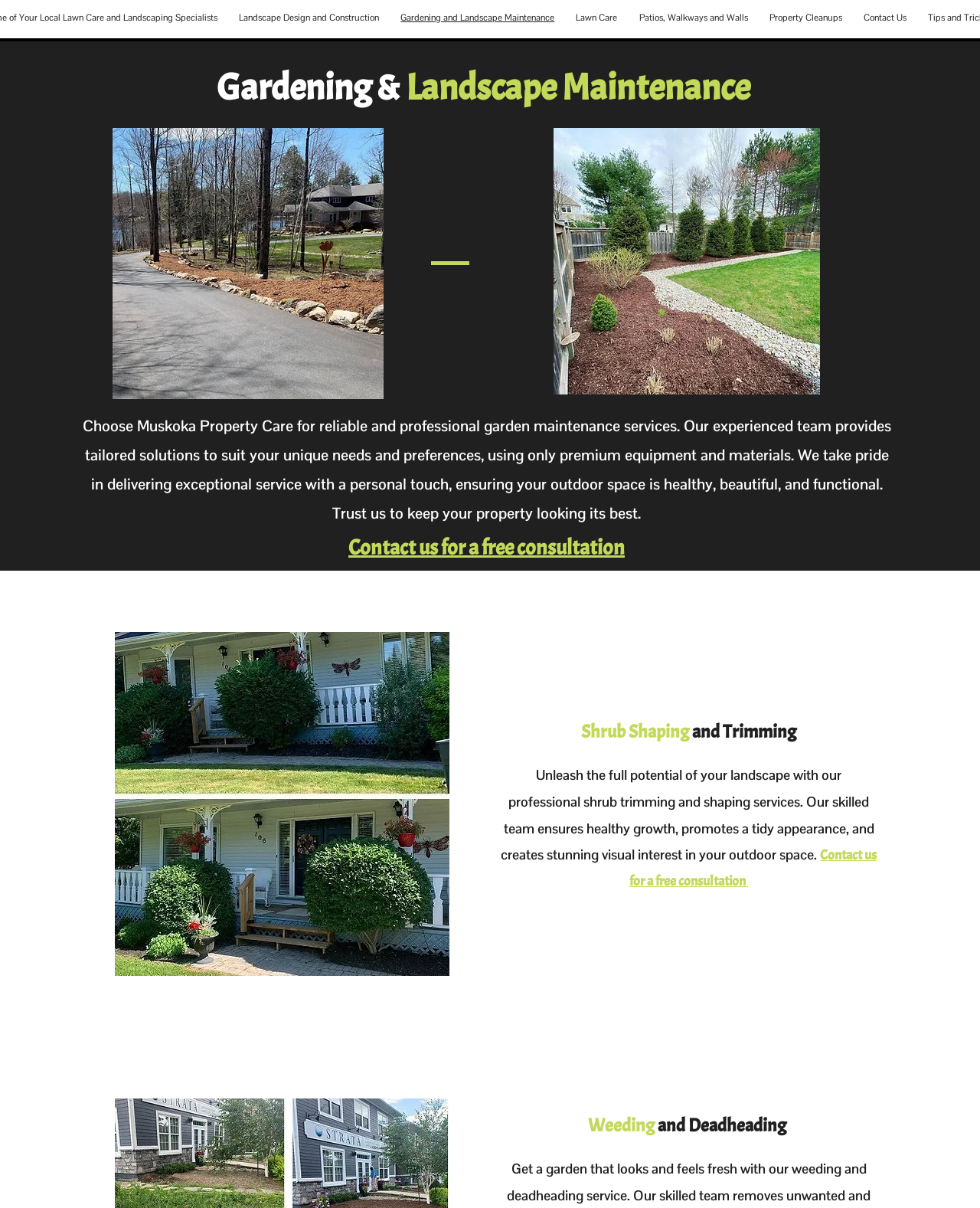Find the bounding box of the web element that fits this description: "Patios, Walkways and Walls".

[0.641, 0.009, 0.774, 0.02]